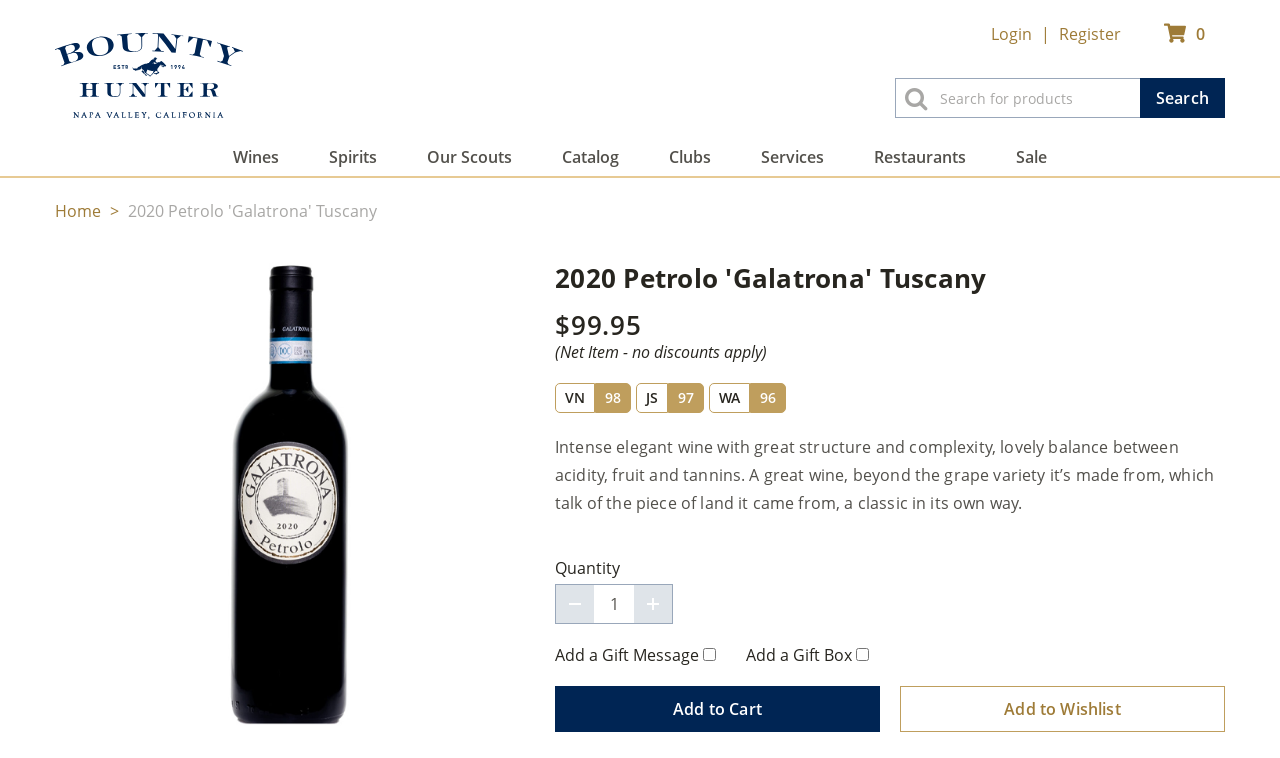Provide a one-word or one-phrase answer to the question:
What is the price of this wine?

$99.95